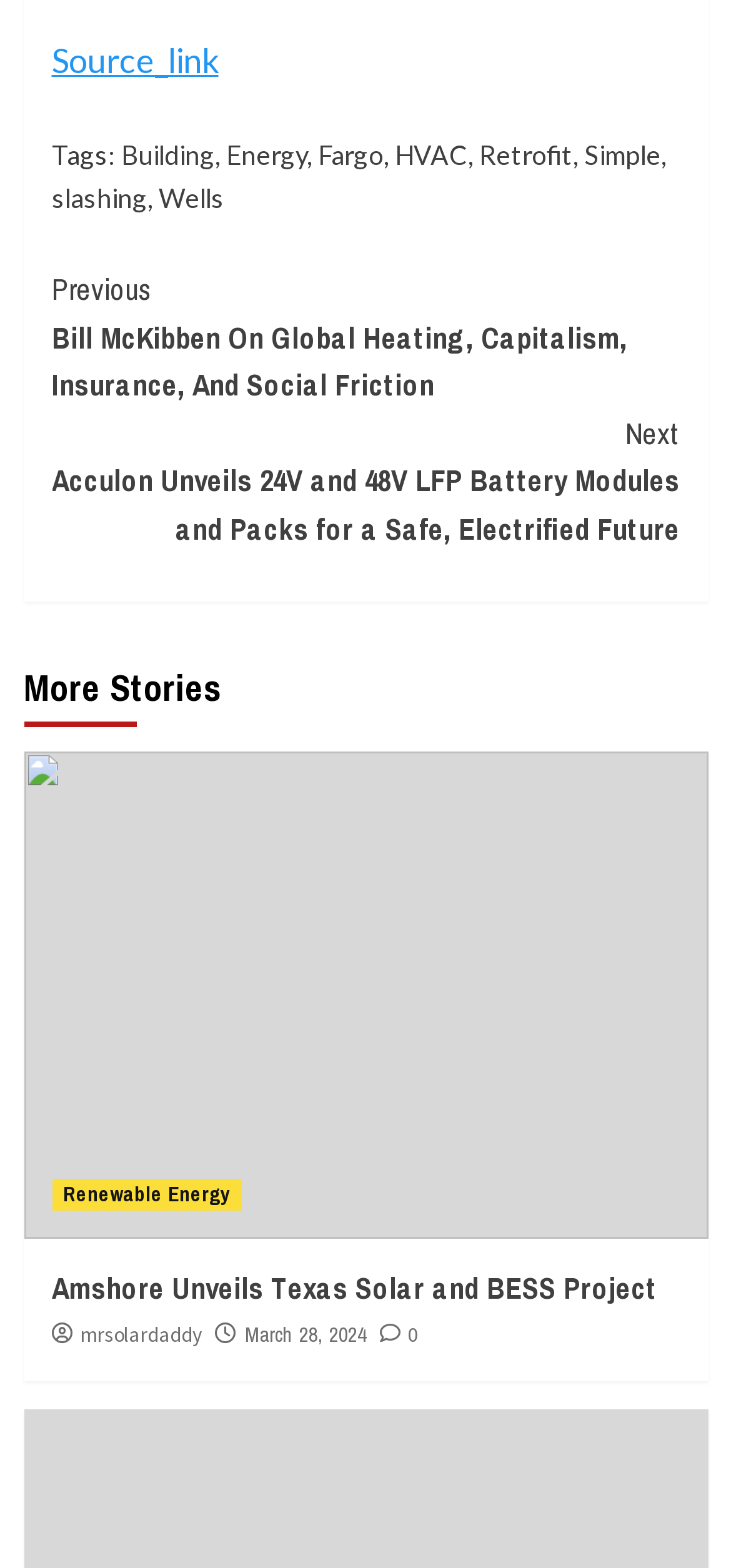Locate the bounding box coordinates of the clickable region necessary to complete the following instruction: "Check the 'Renewable Energy' link". Provide the coordinates in the format of four float numbers between 0 and 1, i.e., [left, top, right, bottom].

[0.071, 0.751, 0.329, 0.772]